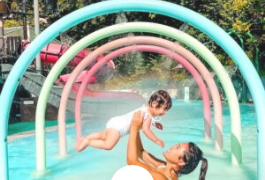Offer an in-depth caption for the image presented.

The image captures a joyful moment at a water park, featuring a woman and a young child engaged in playful interaction. The woman, kneeling in the shallow water, holds the child above her, who is gleefully mid-air, suggesting a game of letting go or jumping. Surrounding them are colorful arches in soft pastel shades, adding a whimsical touch to the scene, while water sprays from various points around the pool, enhancing the playful and refreshing atmosphere. This vibrant image exemplifies the essence of family-friendly fun, likely promoting kid-friendly activities and staycation options, perfect for families looking to enjoy memorable outings.